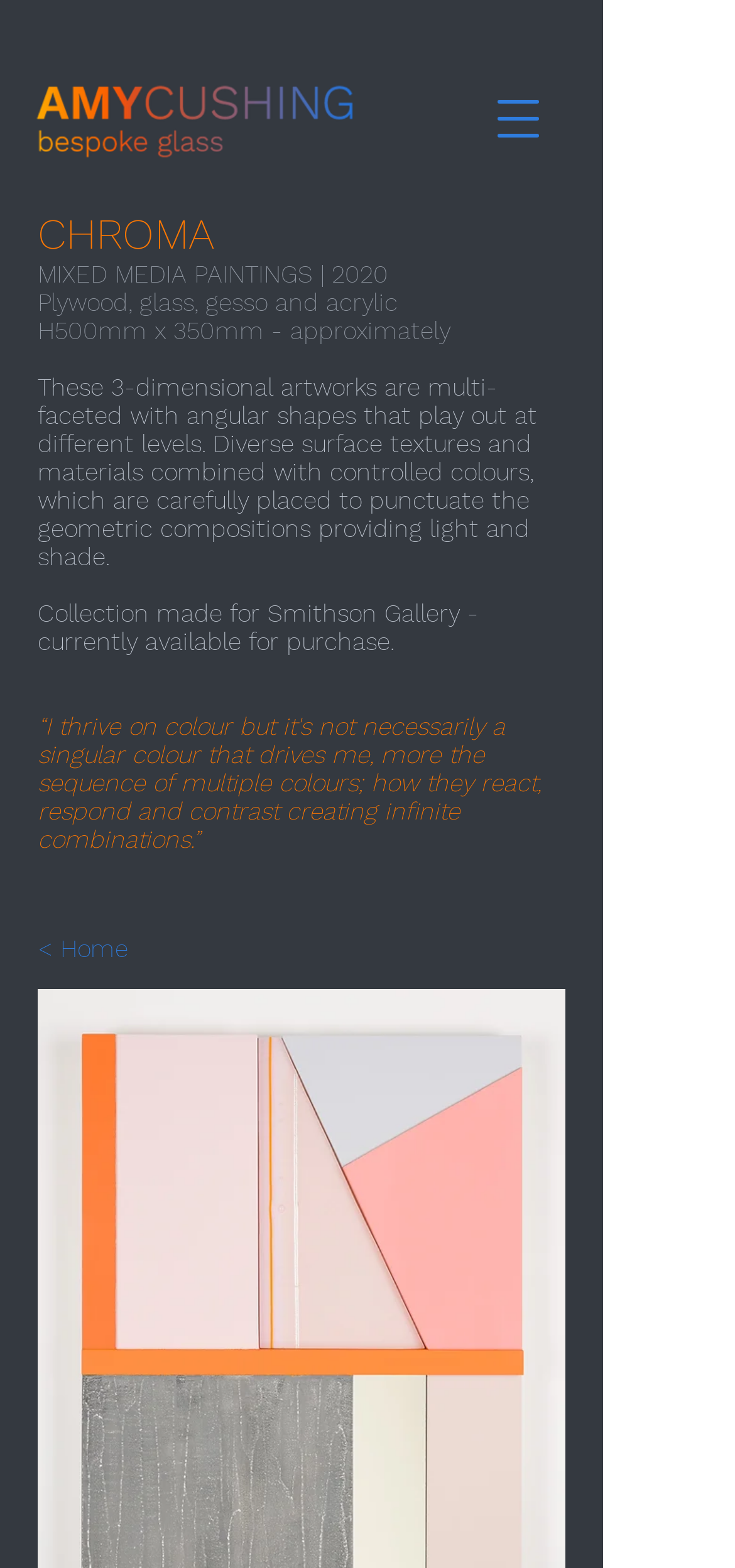Respond to the question below with a single word or phrase: What is the style of the artwork?

Mixed media